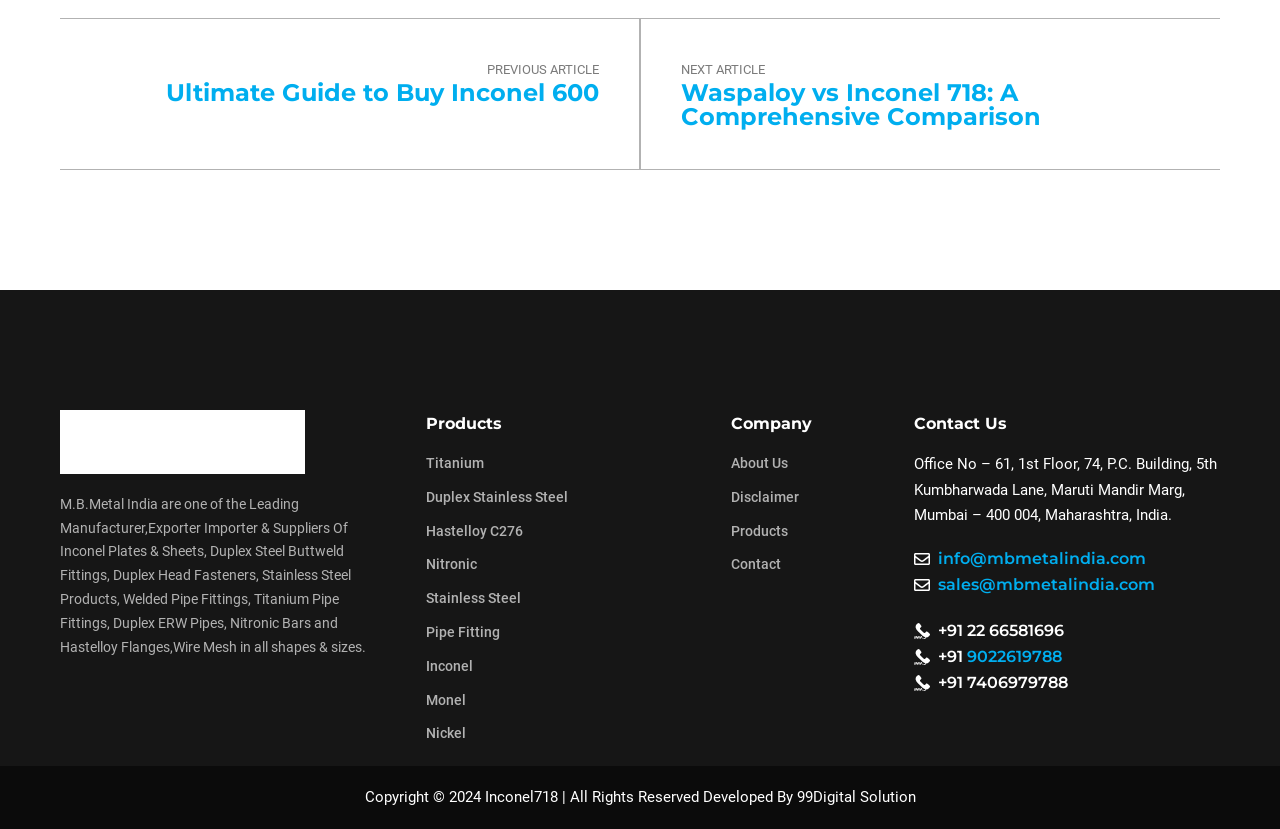What products does the company offer?
Please provide a single word or phrase as your answer based on the image.

Inconel, Titanium, Duplex Stainless Steel, etc.